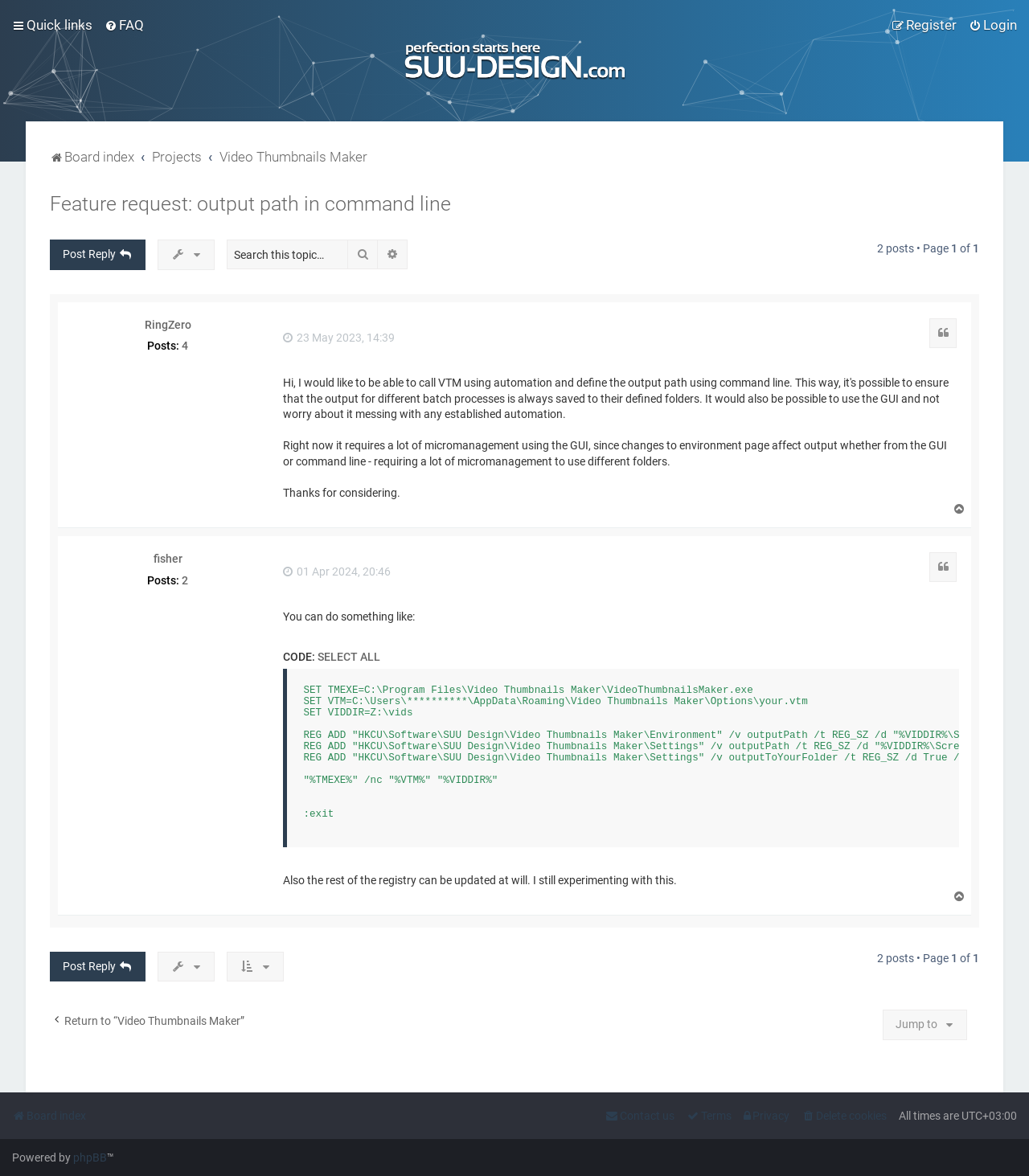Based on the element description: "Ganorium Voyage 480", identify the bounding box coordinates for this UI element. The coordinates must be four float numbers between 0 and 1, listed as [left, top, right, bottom].

None